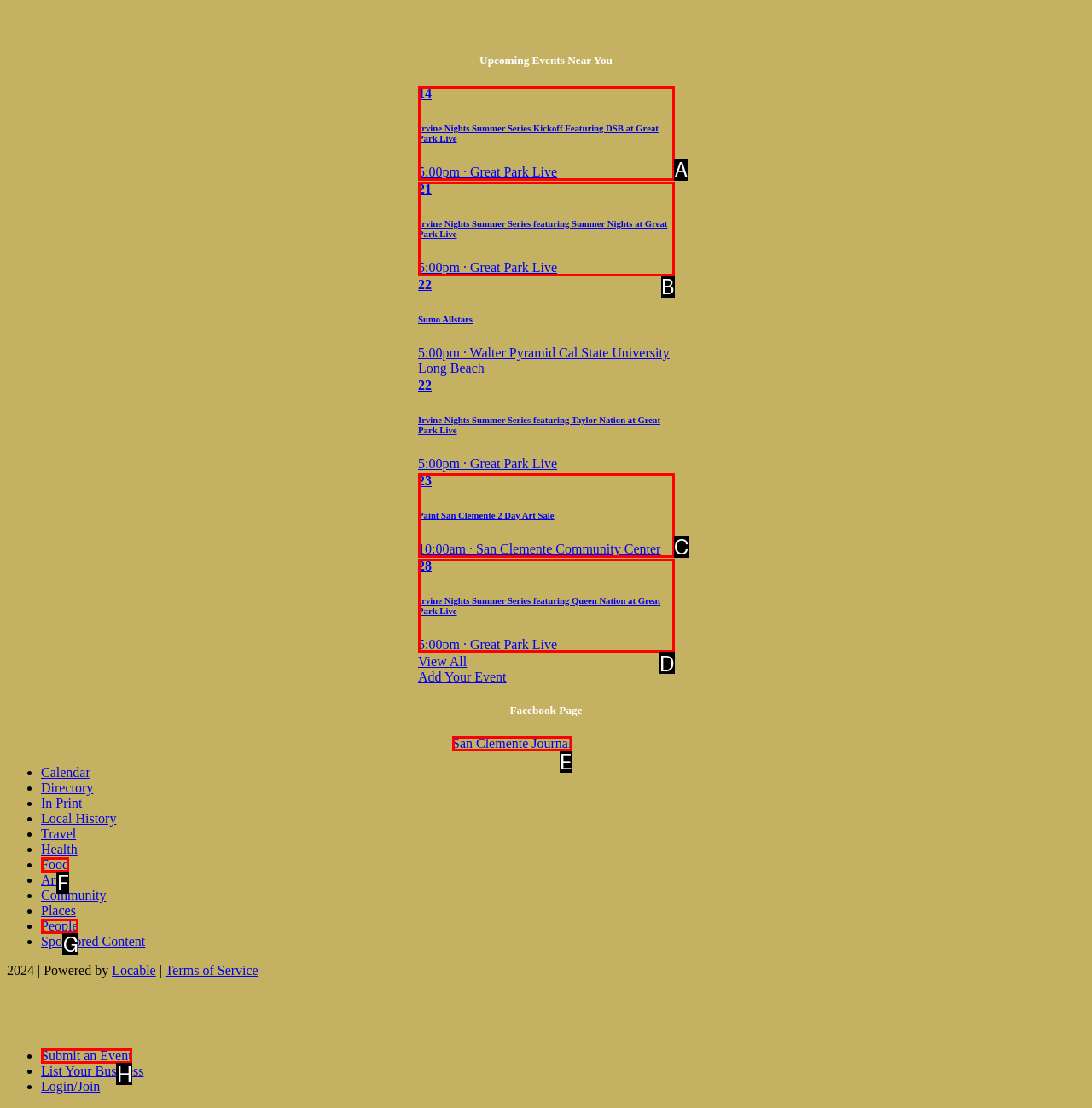From the available choices, determine which HTML element fits this description: San Clemente Journal Respond with the correct letter.

E